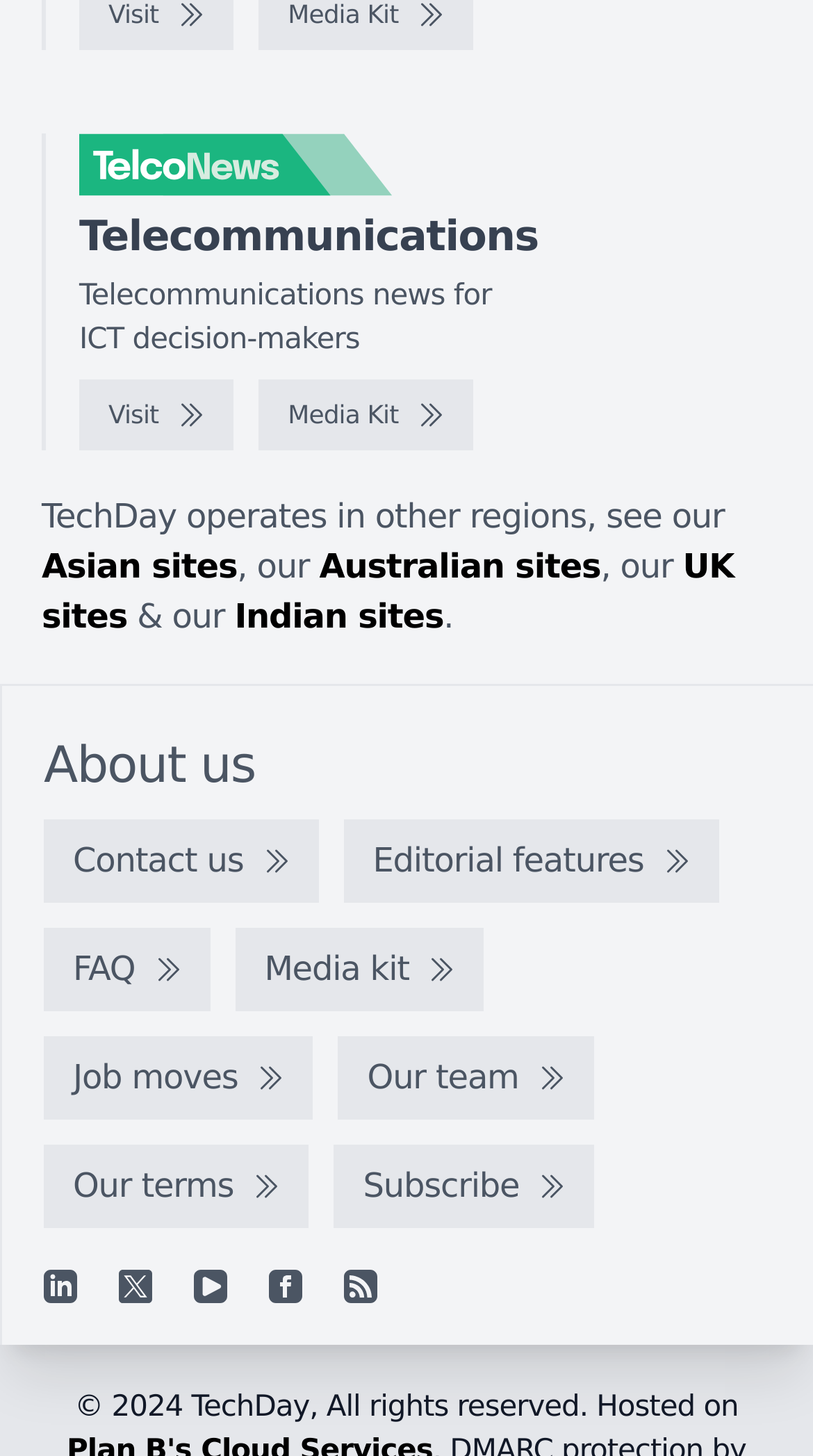Pinpoint the bounding box coordinates of the area that must be clicked to complete this instruction: "View the Media Kit".

[0.318, 0.261, 0.582, 0.31]